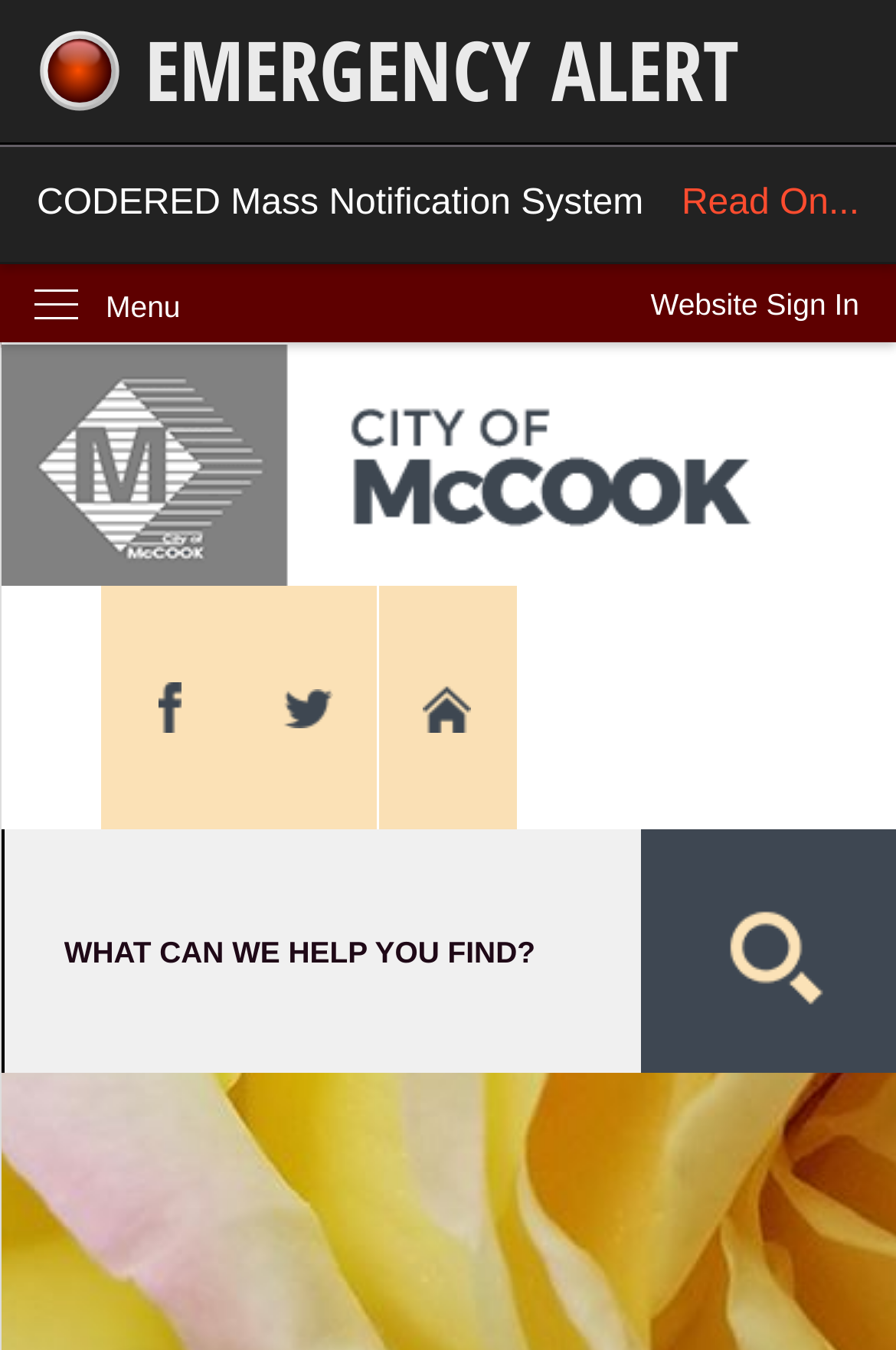What is the purpose of the button on the top right?
Using the image, give a concise answer in the form of a single word or short phrase.

Website Sign In